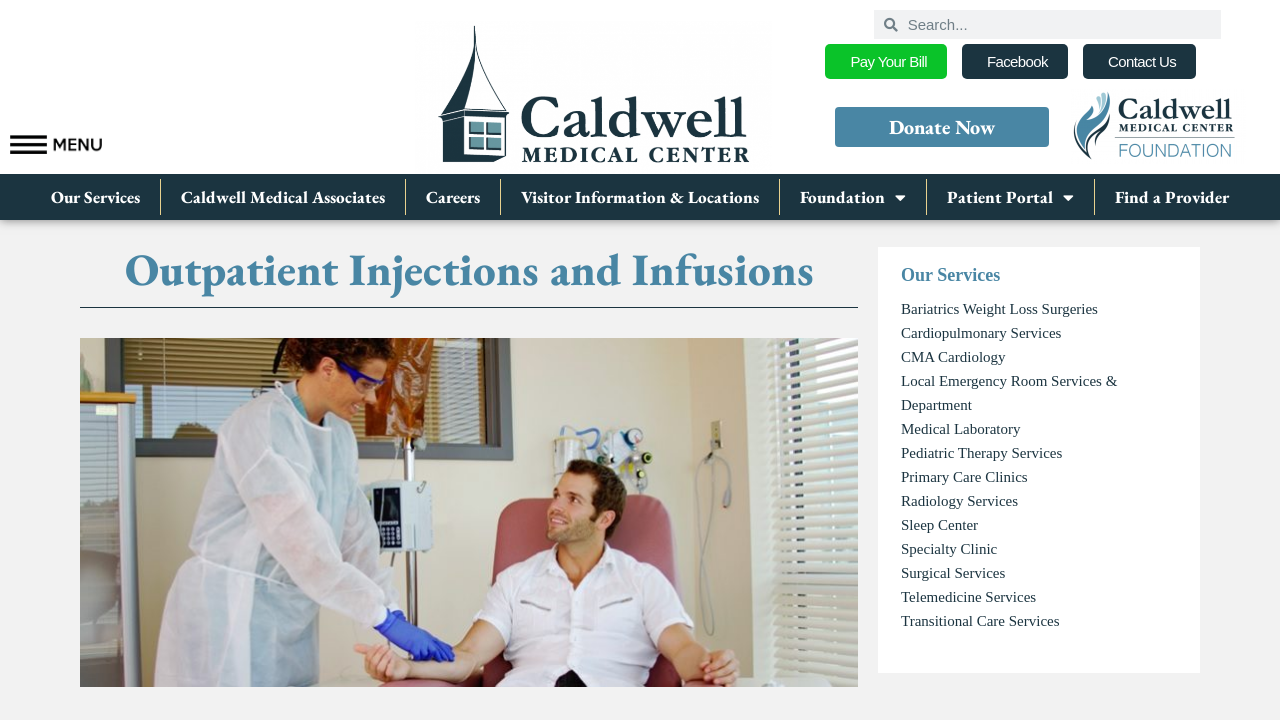Determine the bounding box coordinates of the region that needs to be clicked to achieve the task: "Search for something".

[0.683, 0.014, 0.954, 0.054]